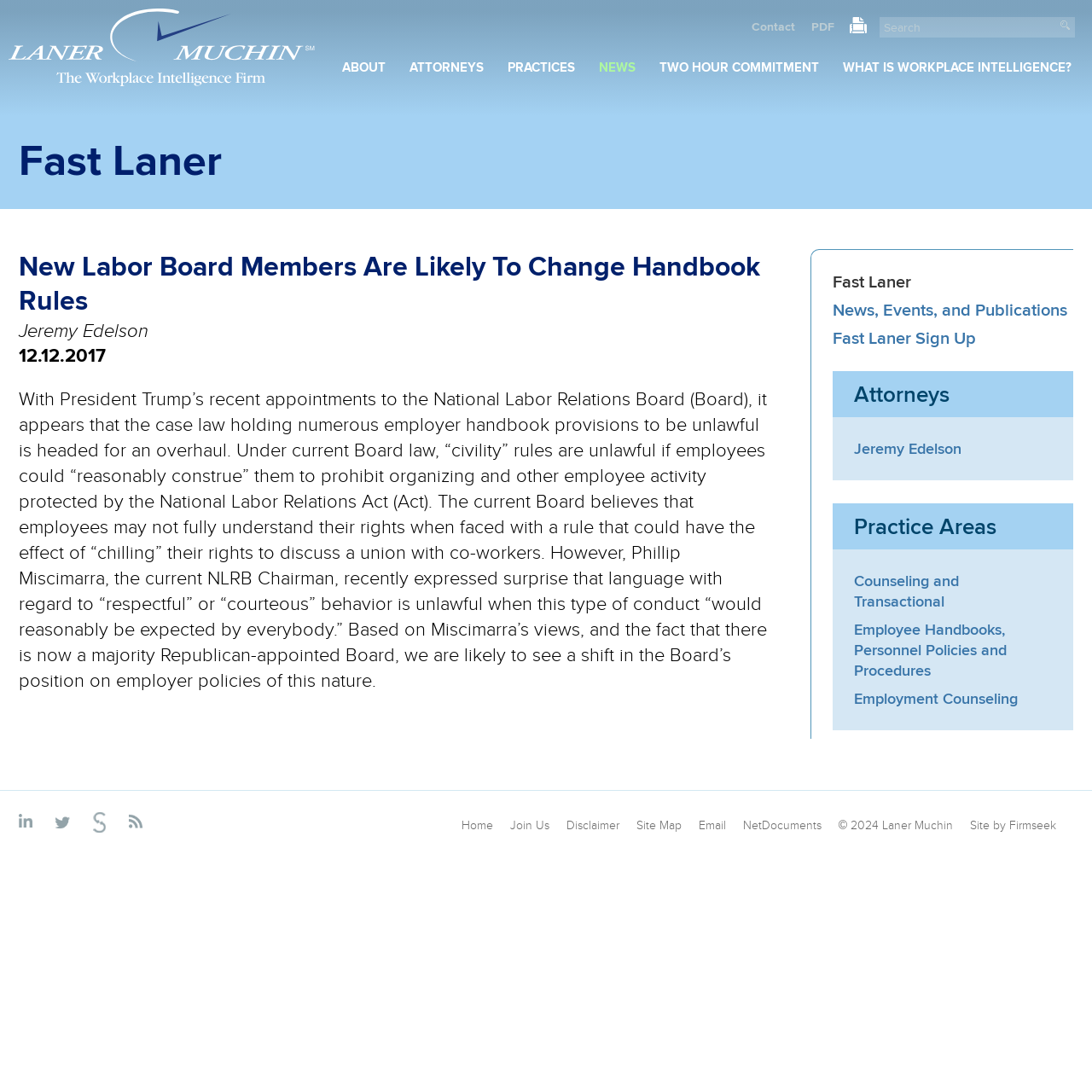Determine the bounding box coordinates of the clickable area required to perform the following instruction: "Search for something". The coordinates should be represented as four float numbers between 0 and 1: [left, top, right, bottom].

[0.805, 0.016, 0.984, 0.034]